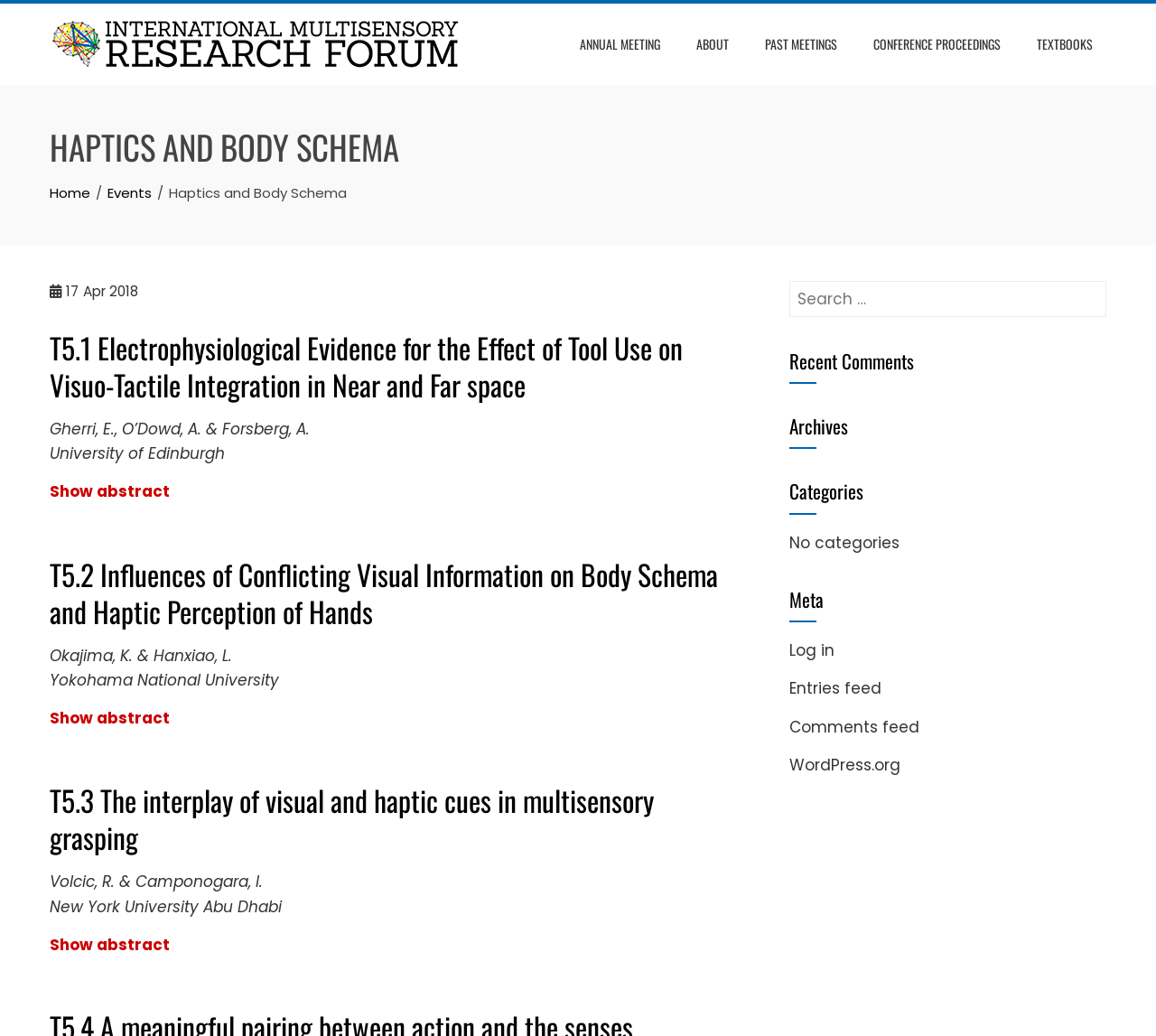Extract the bounding box of the UI element described as: "Home".

[0.043, 0.177, 0.078, 0.195]